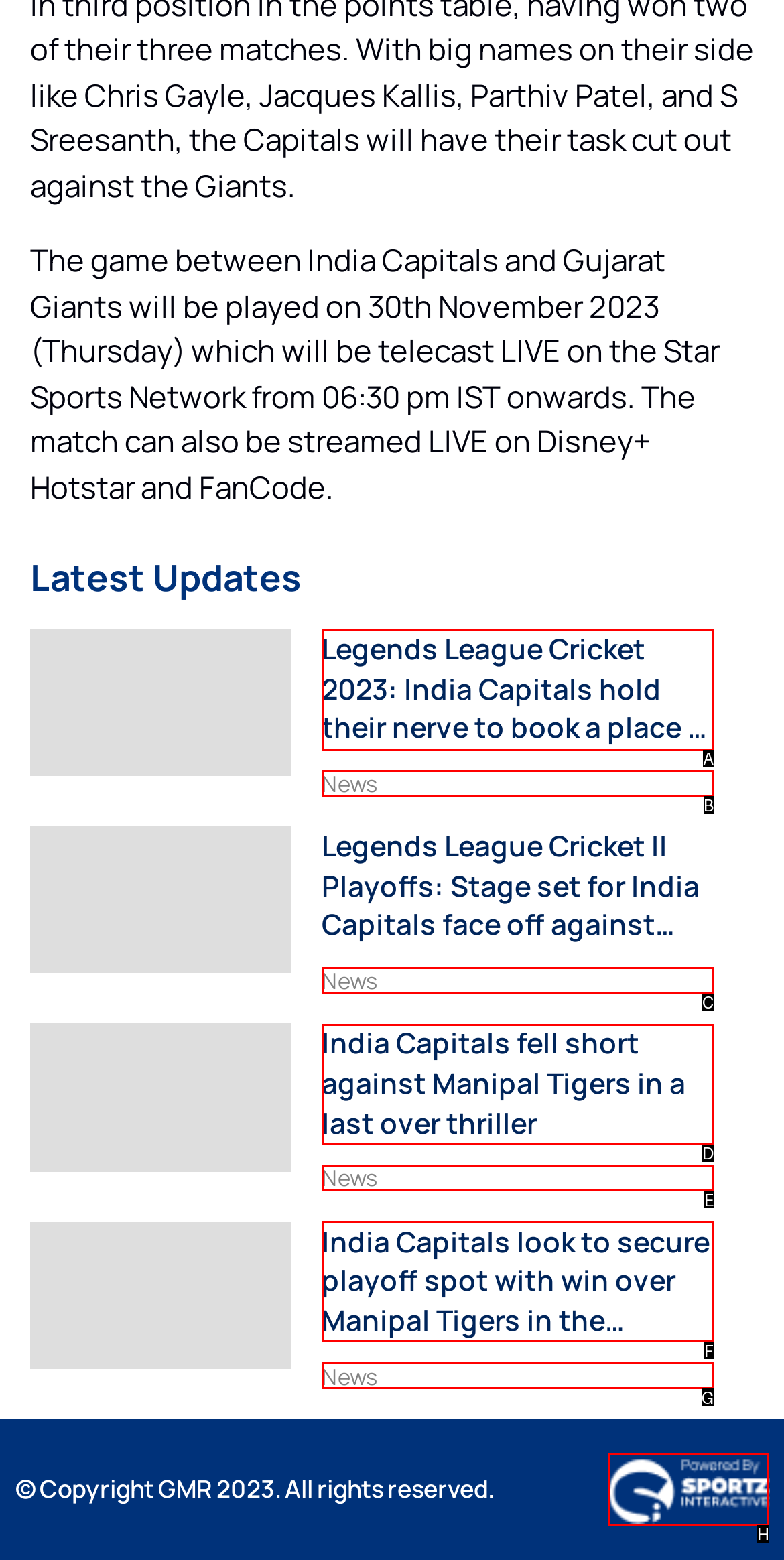Examine the description: Sportz Interactive and indicate the best matching option by providing its letter directly from the choices.

H